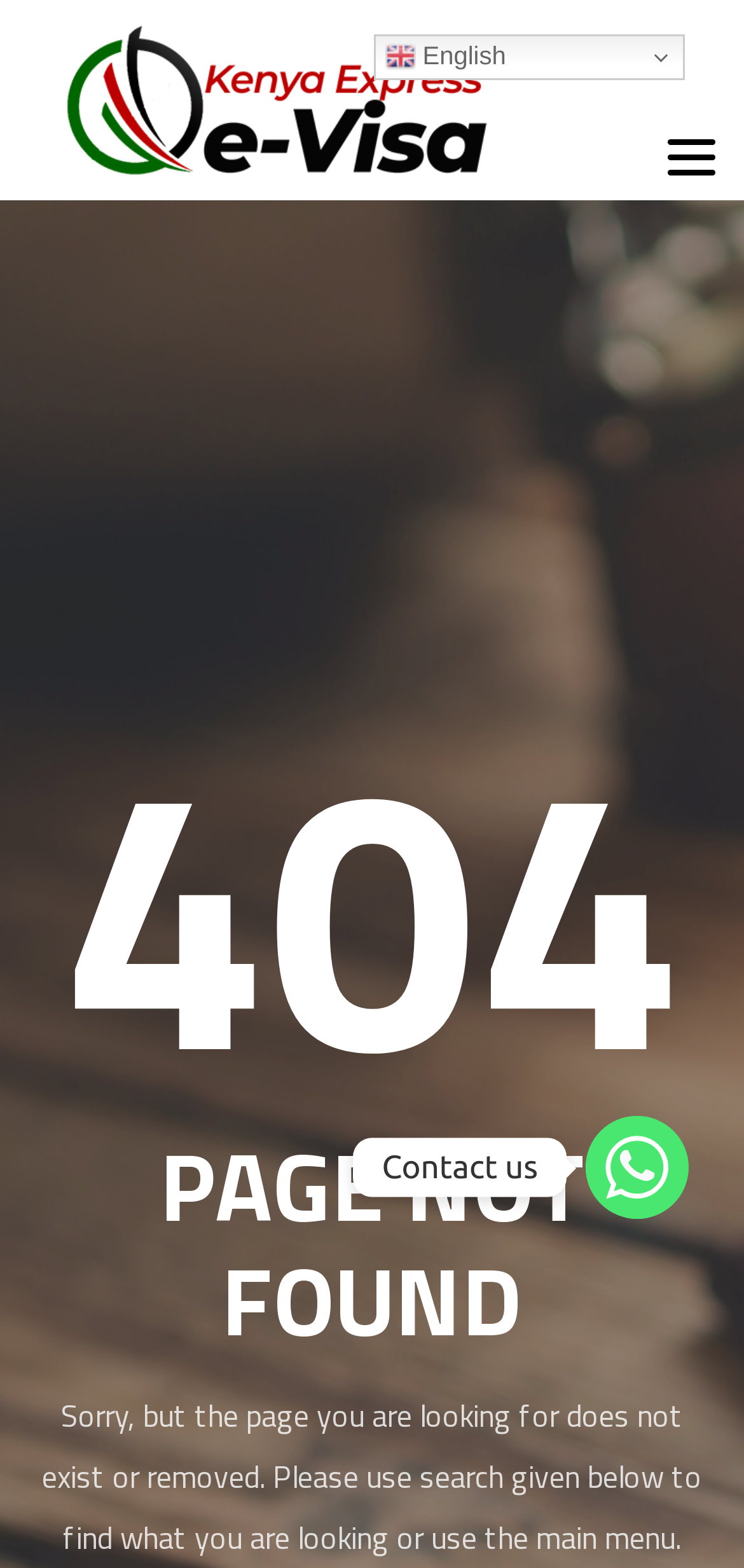Please determine the headline of the webpage and provide its content.

PAGE NOT FOUND